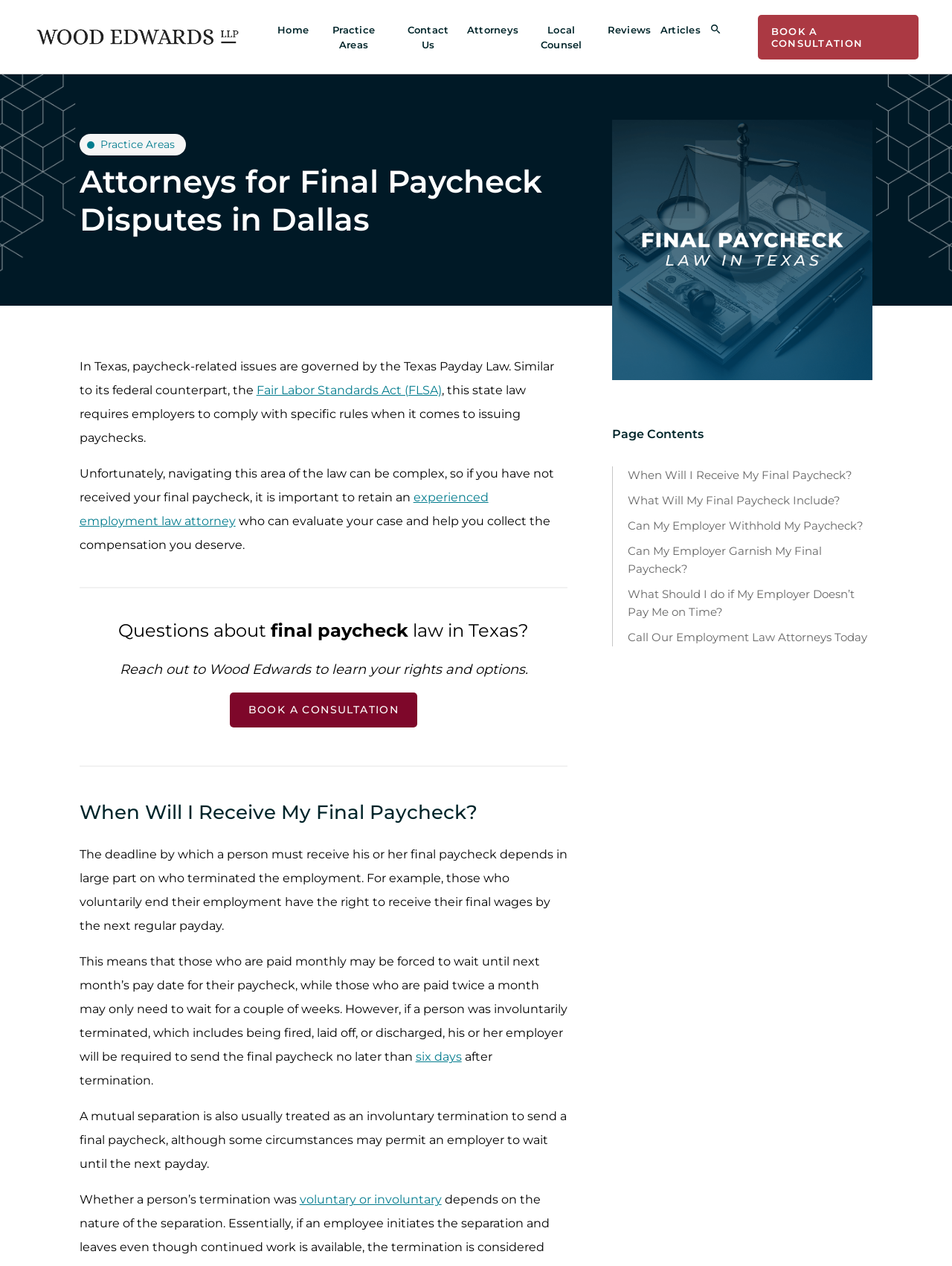Using the information from the screenshot, answer the following question thoroughly:
What is the purpose of the 'BOOK A CONSULTATION' button?

The 'BOOK A CONSULTATION' button is likely intended to allow users to schedule a consultation with an attorney specializing in employment law, particularly in cases related to final paycheck disputes. This button is prominently displayed on the webpage, suggesting its importance in facilitating user engagement with the law firm.